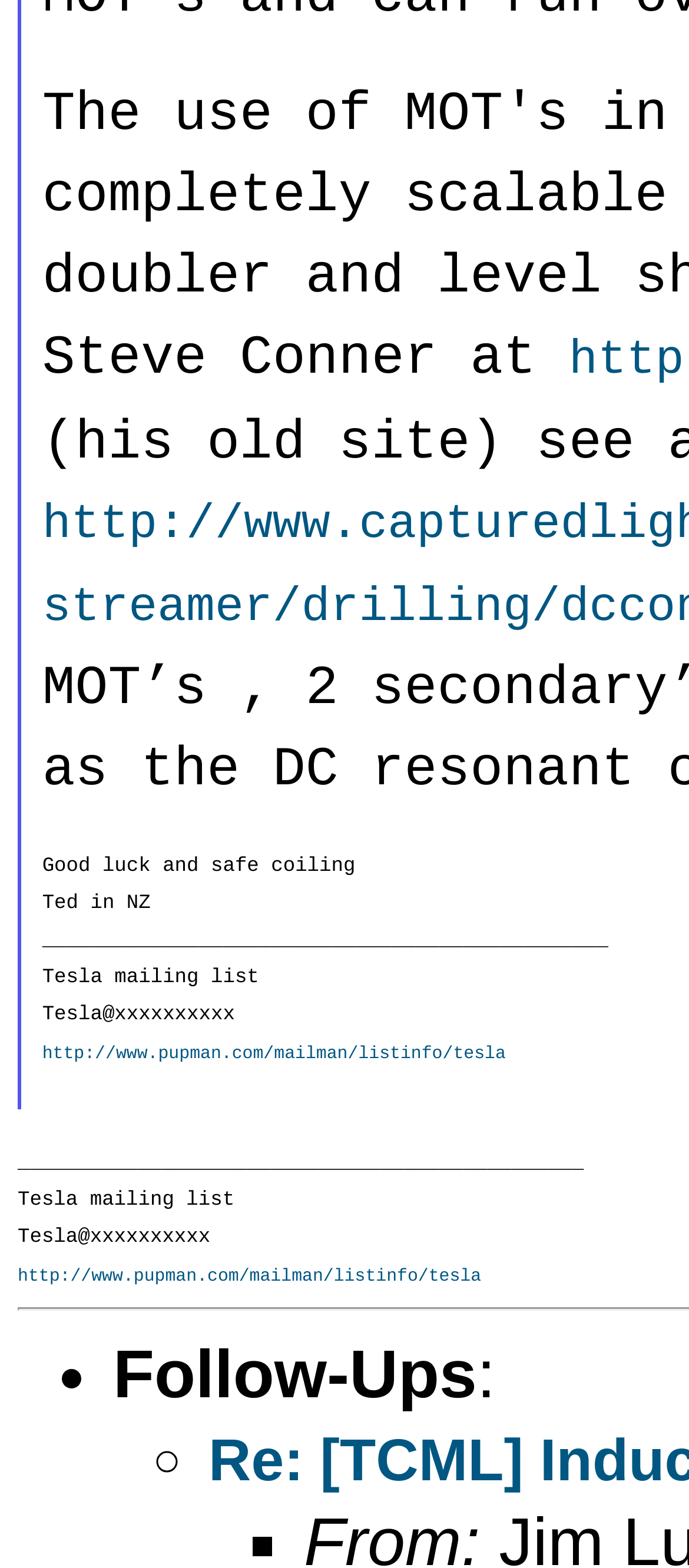How many list markers are present on the page?
Give a thorough and detailed response to the question.

There are two list marker elements on the page, one with bounding box coordinates [0.087, 0.852, 0.121, 0.904] and another with bounding box coordinates [0.226, 0.904, 0.259, 0.956].